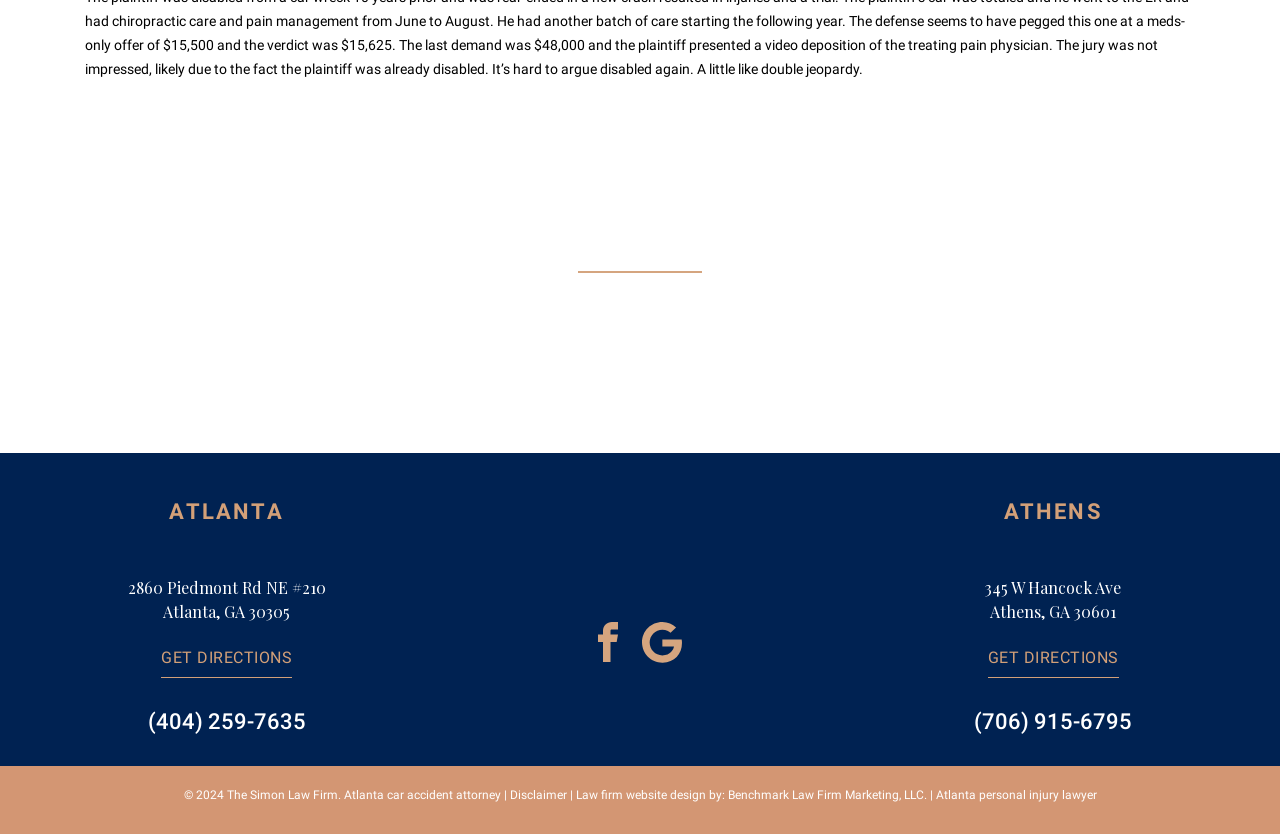What is the phone number of the Atlanta office?
From the screenshot, supply a one-word or short-phrase answer.

(404) 259-7635